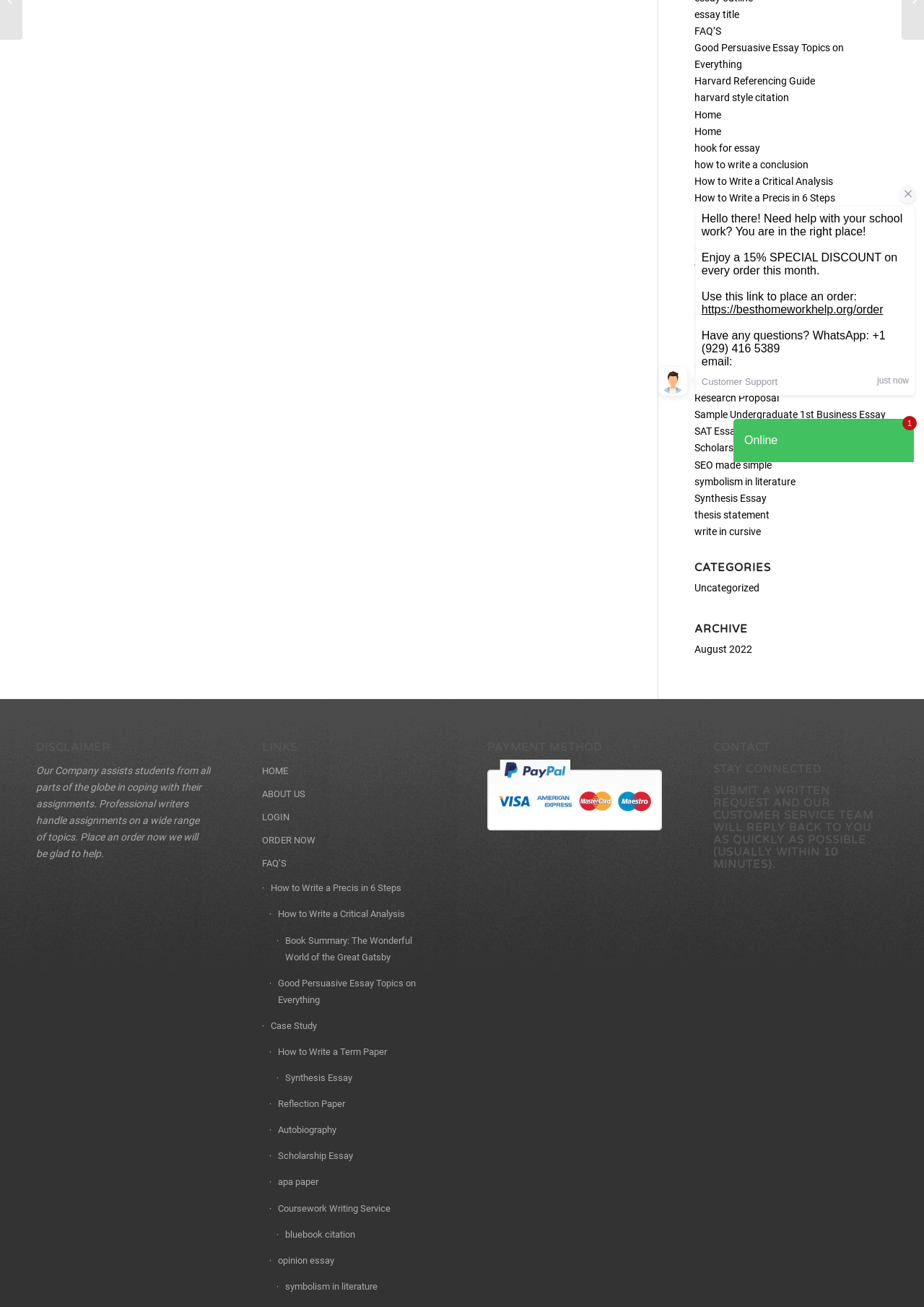From the element description: "aria-label="Download"", extract the bounding box coordinates of the UI element. The coordinates should be expressed as four float numbers between 0 and 1, in the order [left, top, right, bottom].

None